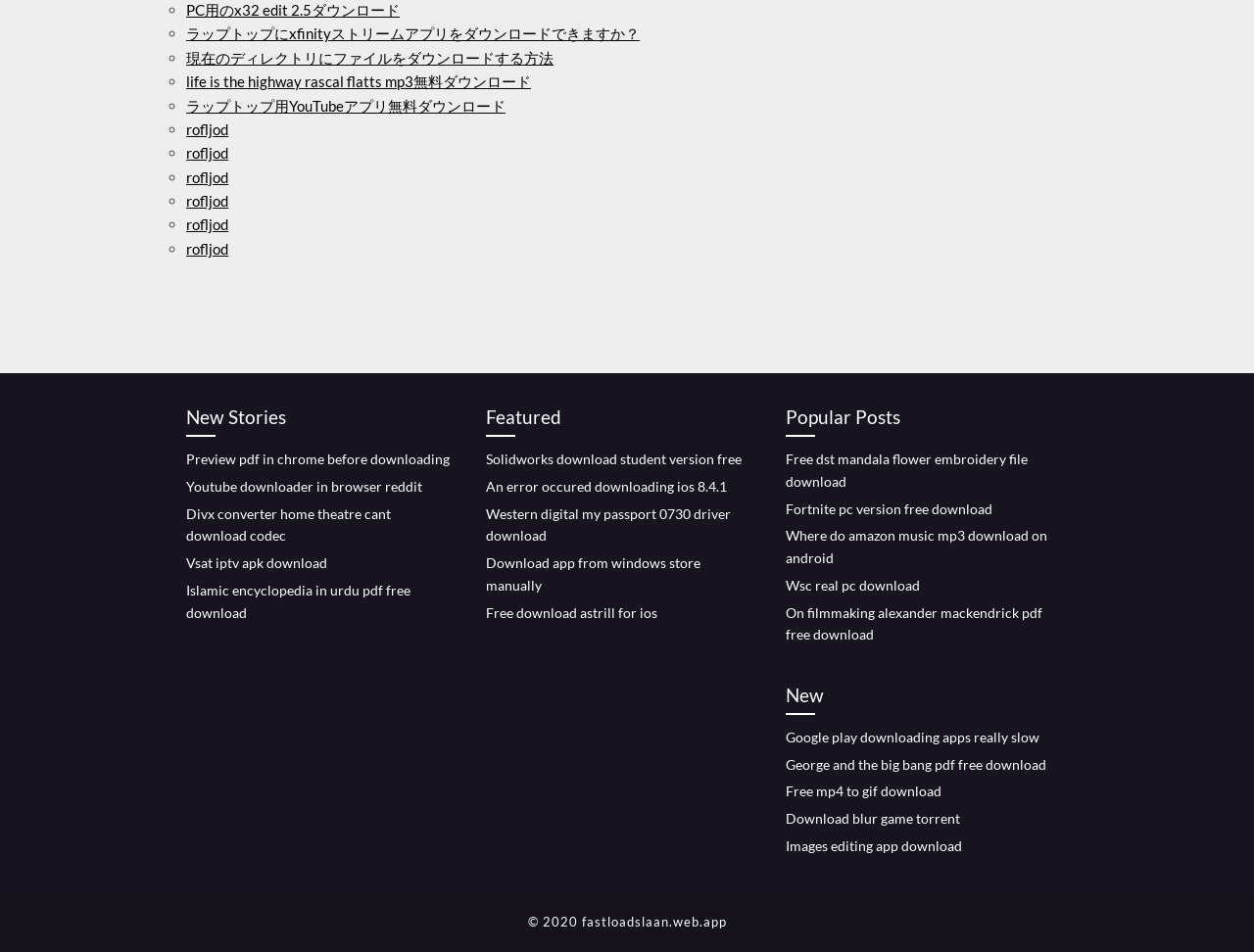Specify the bounding box coordinates of the region I need to click to perform the following instruction: "Go to the home page". The coordinates must be four float numbers in the range of 0 to 1, i.e., [left, top, right, bottom].

None